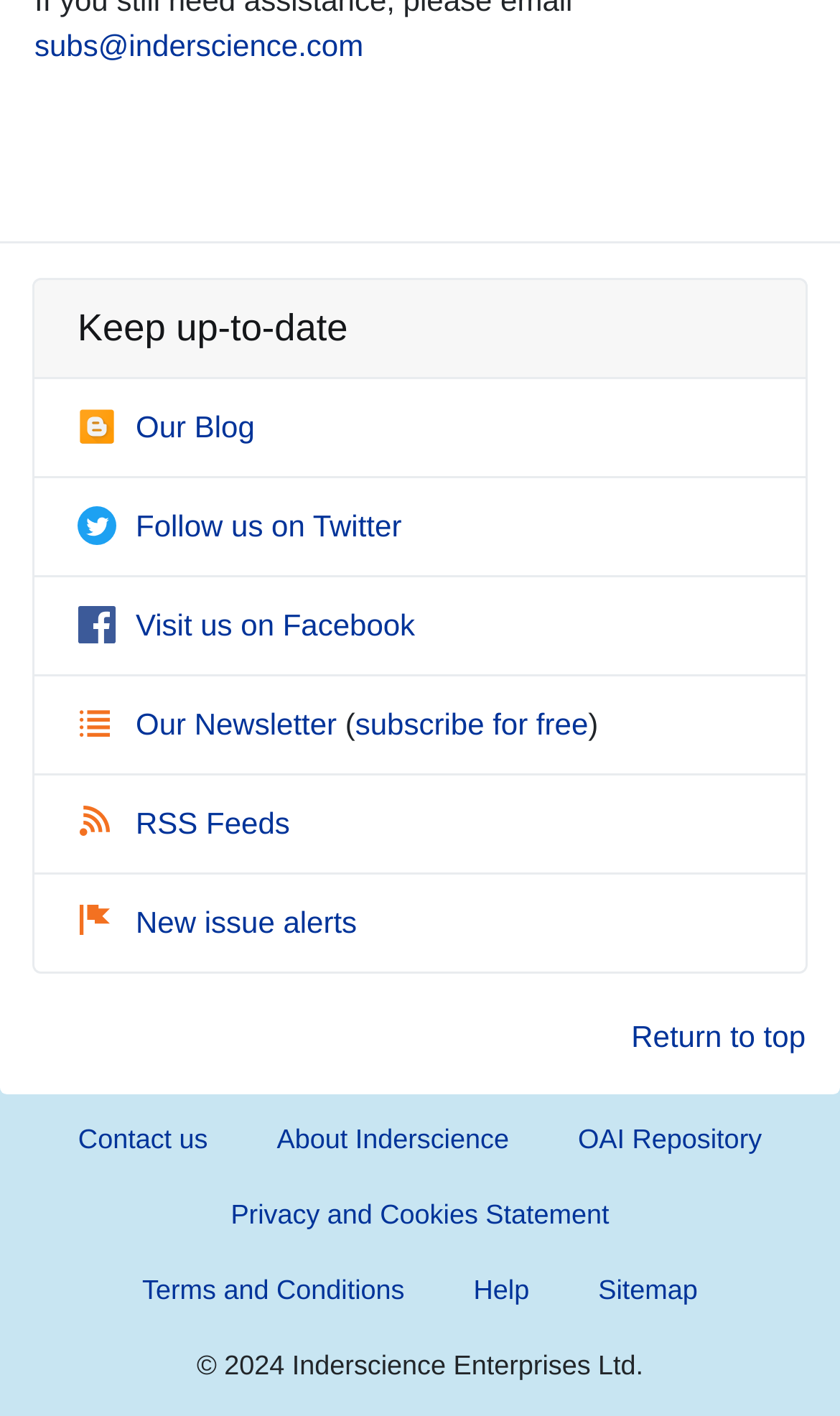Specify the bounding box coordinates for the region that must be clicked to perform the given instruction: "View Sigma 28-45mm F1.8 DG DN Art Lens".

None